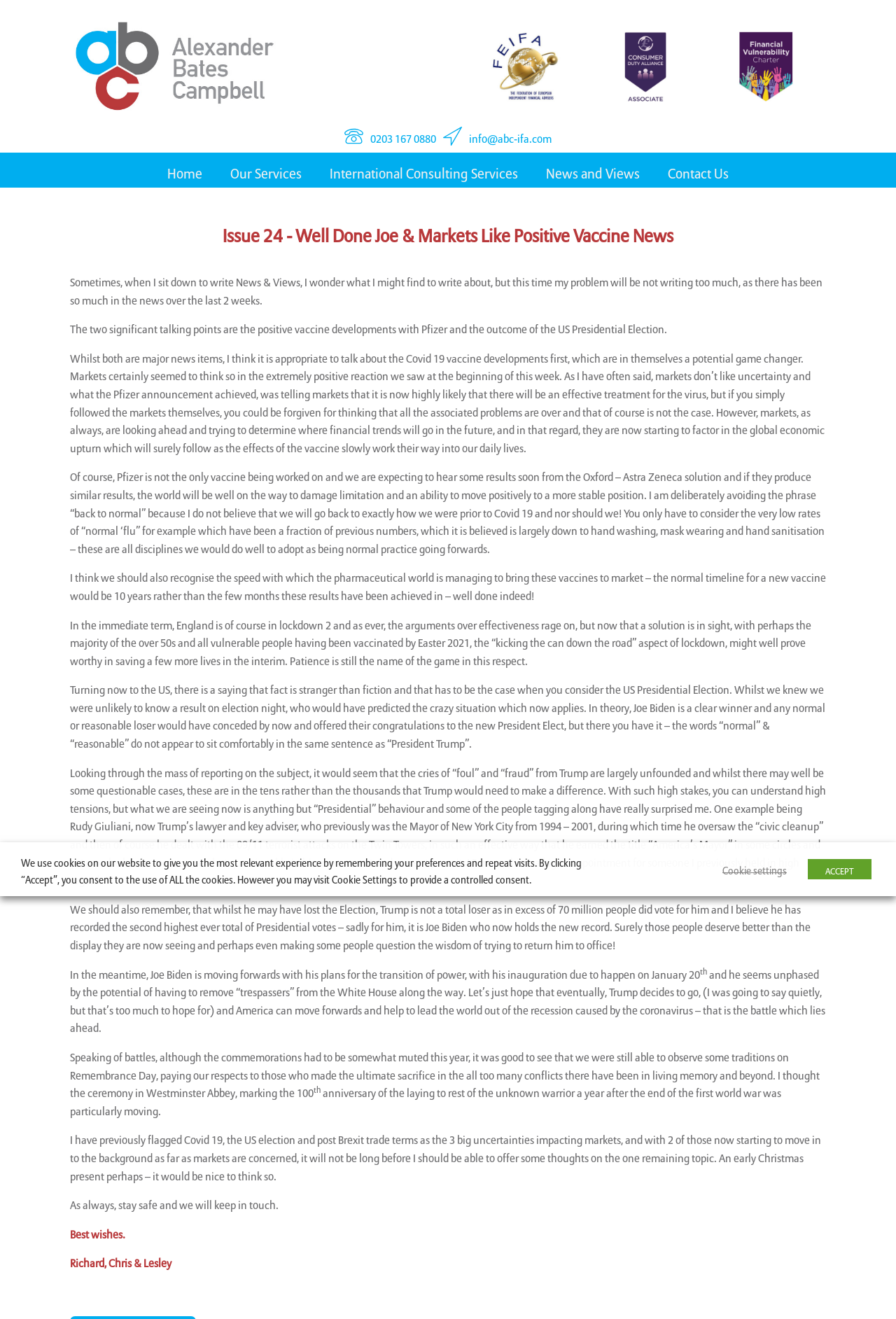Please specify the bounding box coordinates of the element that should be clicked to execute the given instruction: 'Click the ABC IFA logo'. Ensure the coordinates are four float numbers between 0 and 1, expressed as [left, top, right, bottom].

[0.078, 0.013, 0.312, 0.088]